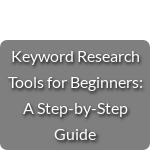Observe the image and answer the following question in detail: What is the purpose of this guide?

The purpose of this guide is to assist beginners in navigating the essentials of keyword research to enhance their online content strategies, as mentioned in the caption. This guide is likely aimed at helping individuals who are new to keyword research to understand and utilize the tools effectively.